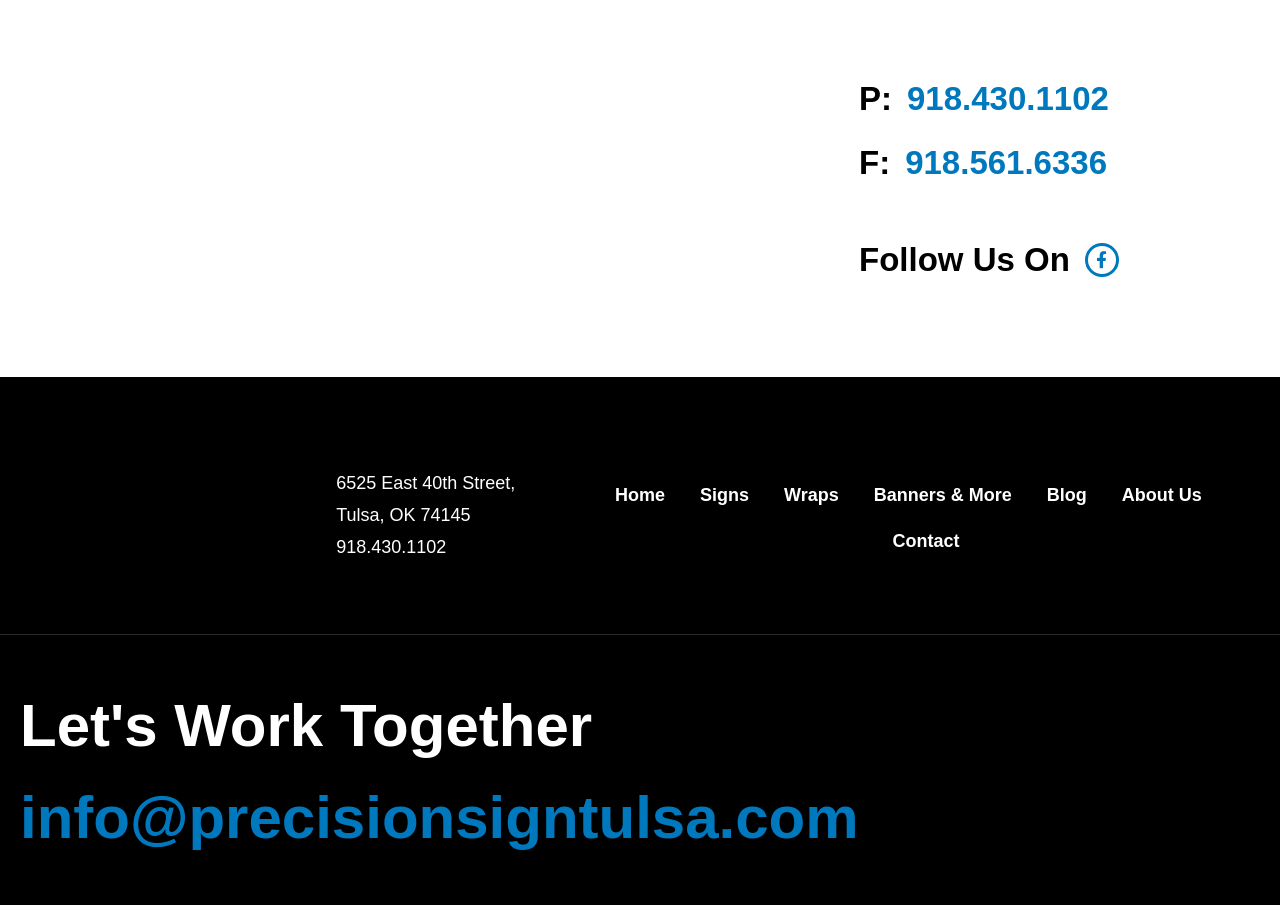Determine the bounding box coordinates of the section to be clicked to follow the instruction: "Click the phone number to call". The coordinates should be given as four float numbers between 0 and 1, formatted as [left, top, right, bottom].

[0.709, 0.076, 0.866, 0.142]